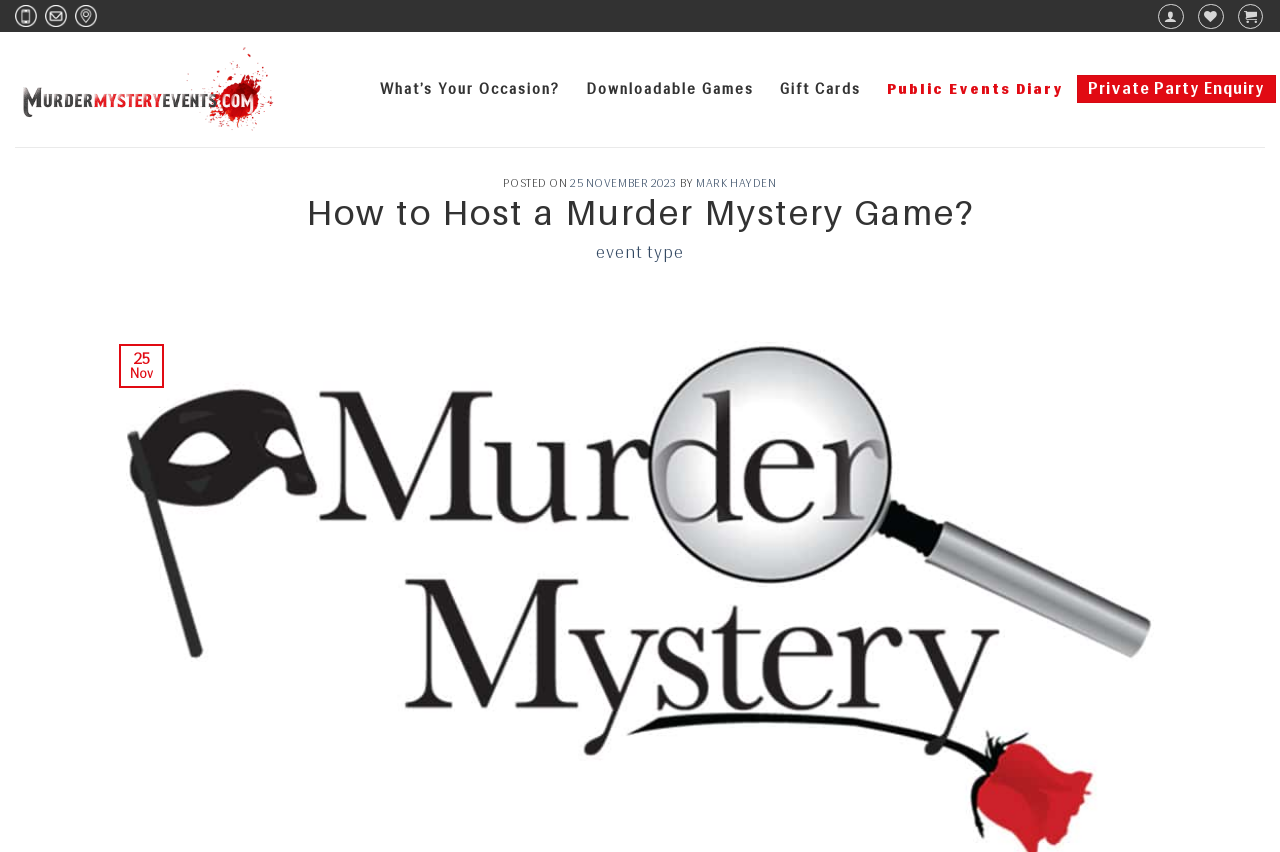Please find and provide the title of the webpage.

How to Host a Murder Mystery Game?